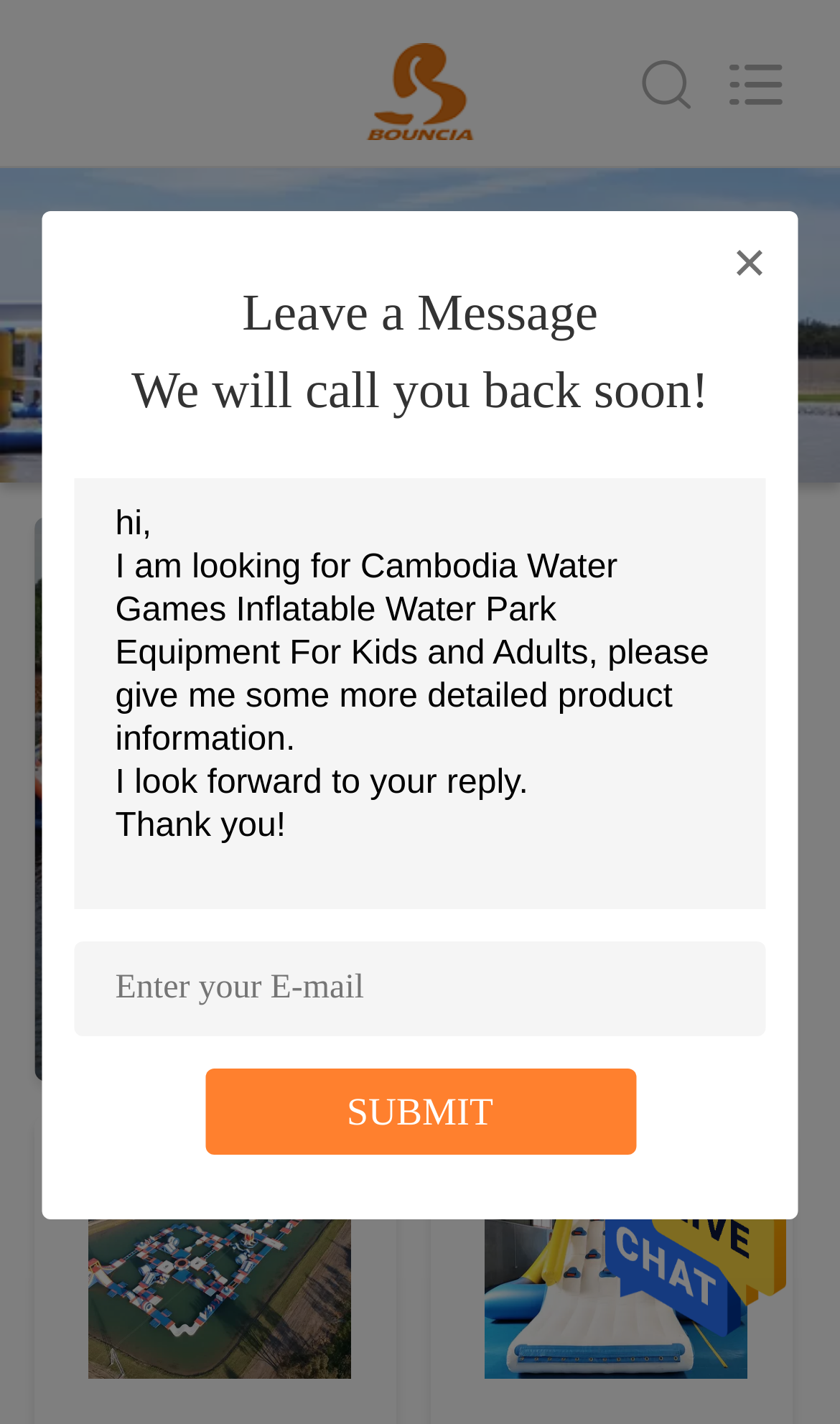Could you indicate the bounding box coordinates of the region to click in order to complete this instruction: "Go to HOME page".

[0.0, 0.121, 0.195, 0.159]